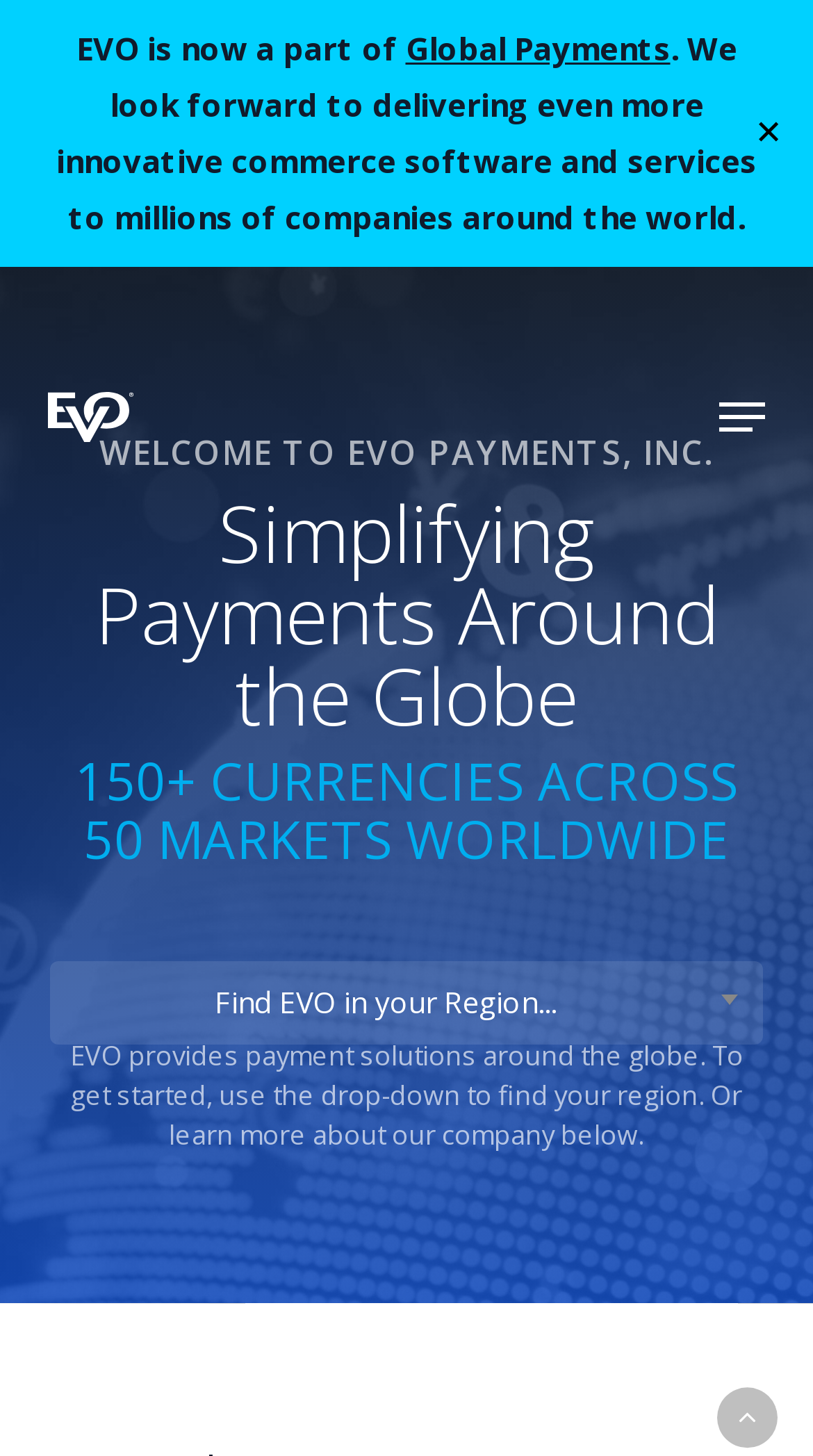How many currencies are supported by EVO Payments?
Refer to the image and offer an in-depth and detailed answer to the question.

The number of currencies supported by EVO Payments can be found in the heading '150+ CURRENCIES ACROSS 50 MARKETS WORLDWIDE', which is located in the middle of the webpage.